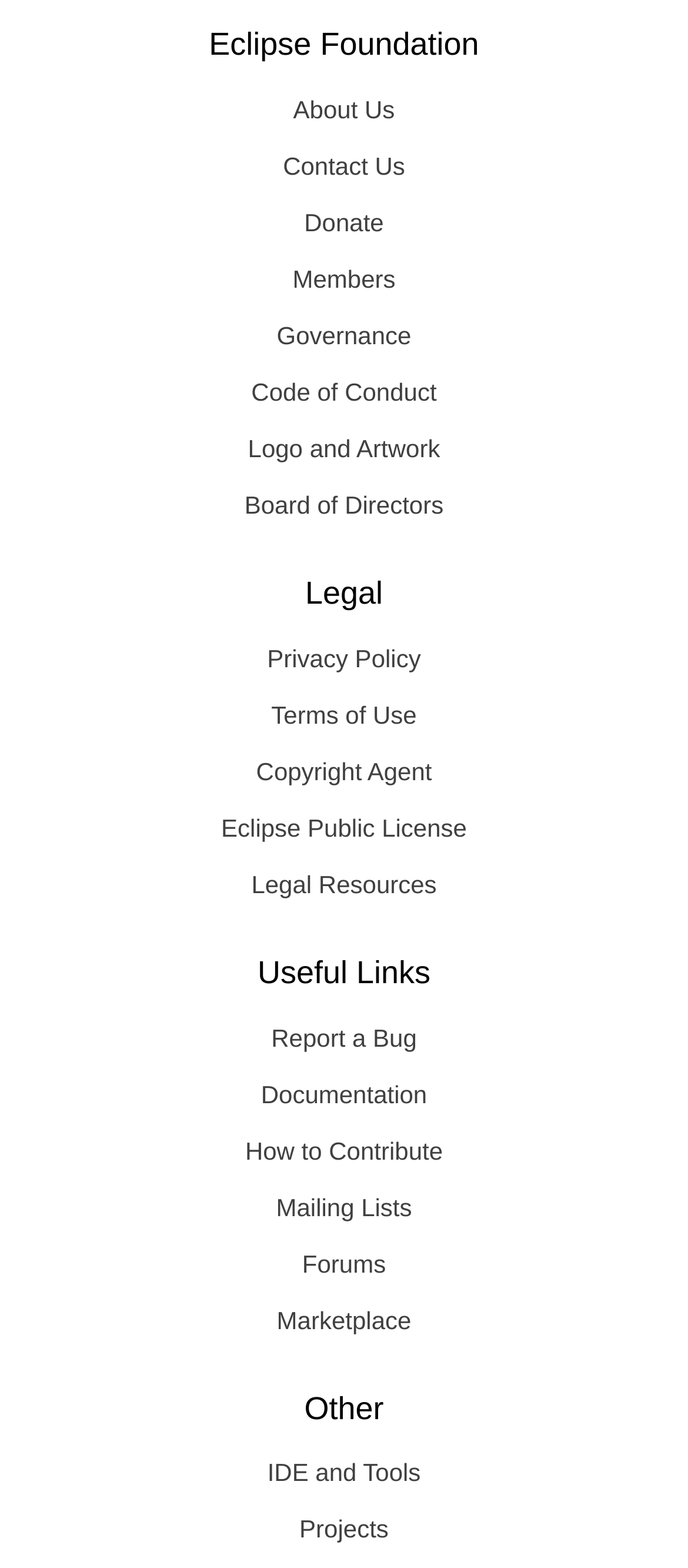What are the different sections on the webpage?
Respond with a short answer, either a single word or a phrase, based on the image.

About Us, Legal, Useful Links, Other